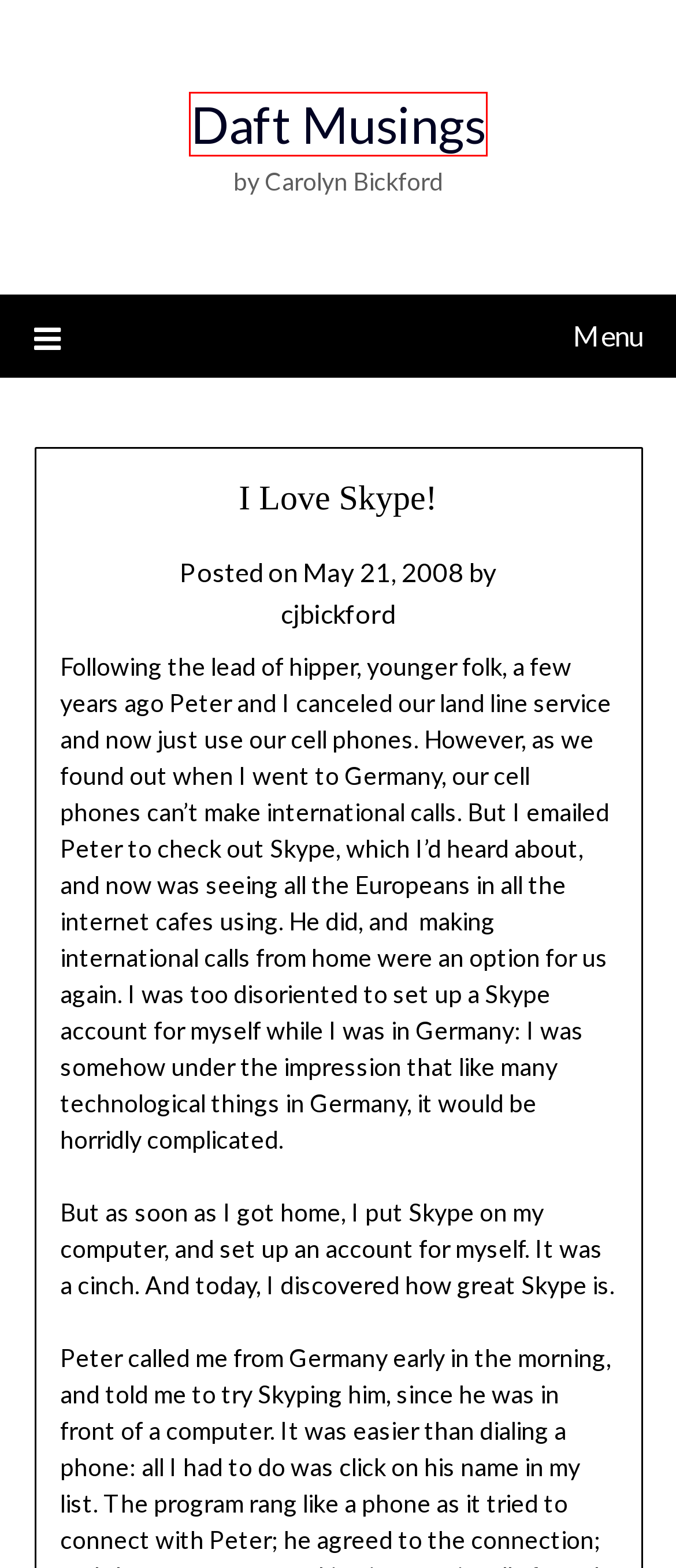Observe the screenshot of a webpage with a red bounding box highlighting an element. Choose the webpage description that accurately reflects the new page after the element within the bounding box is clicked. Here are the candidates:
A. May 2012 – Daft Musings
B. October 2015 – Daft Musings
C. July 2010 – Daft Musings
D. February 2017 – Daft Musings
E. December 2020 – Daft Musings
F. November 2022 – Daft Musings
G. Daft Musings – by Carolyn Bickford
H. June 2011 – Daft Musings

G